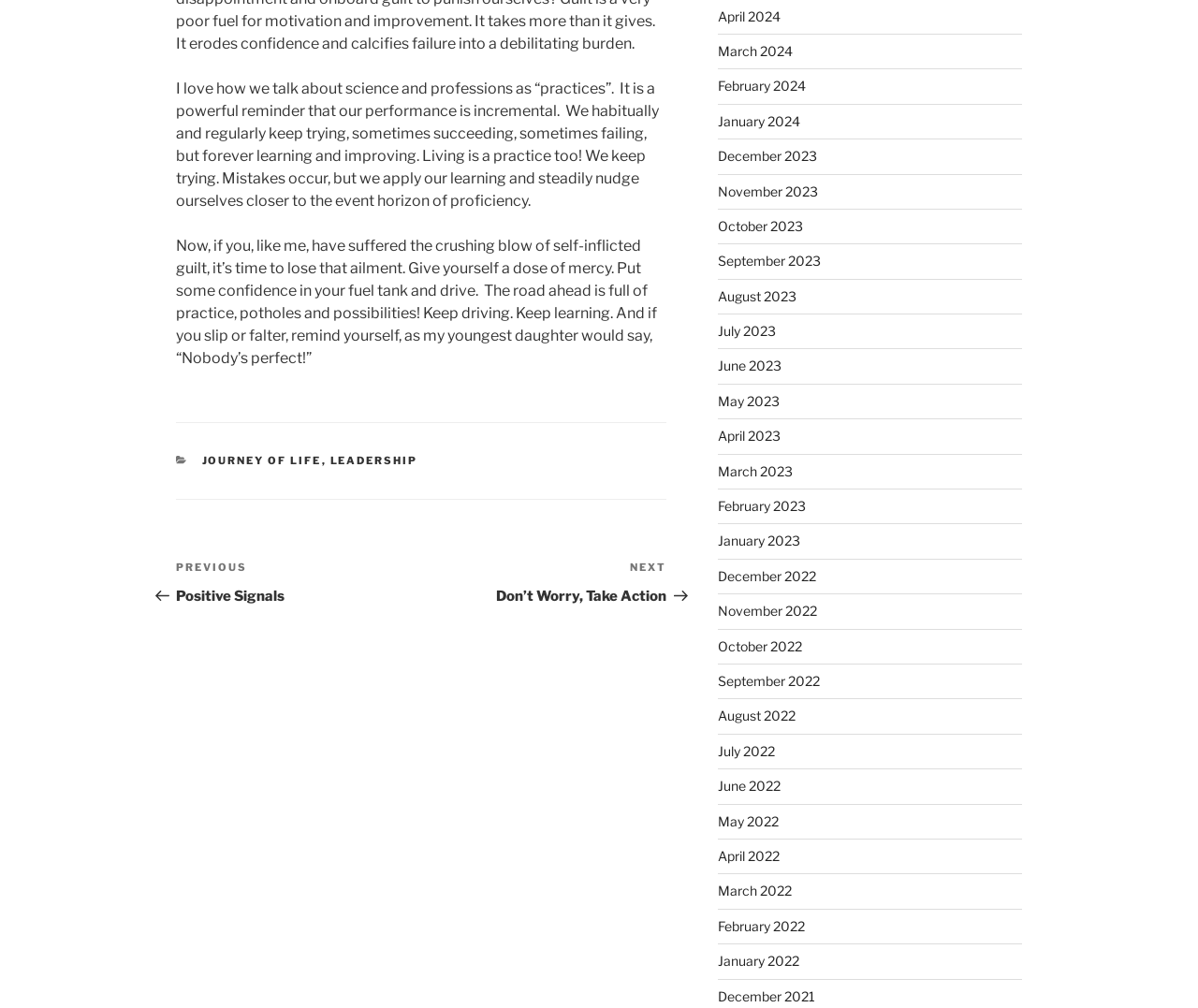What is the title of the previous post?
Respond to the question with a well-detailed and thorough answer.

The title of the previous post can be found in the post navigation section, where it is listed as 'Previous Post Positive Signals'.